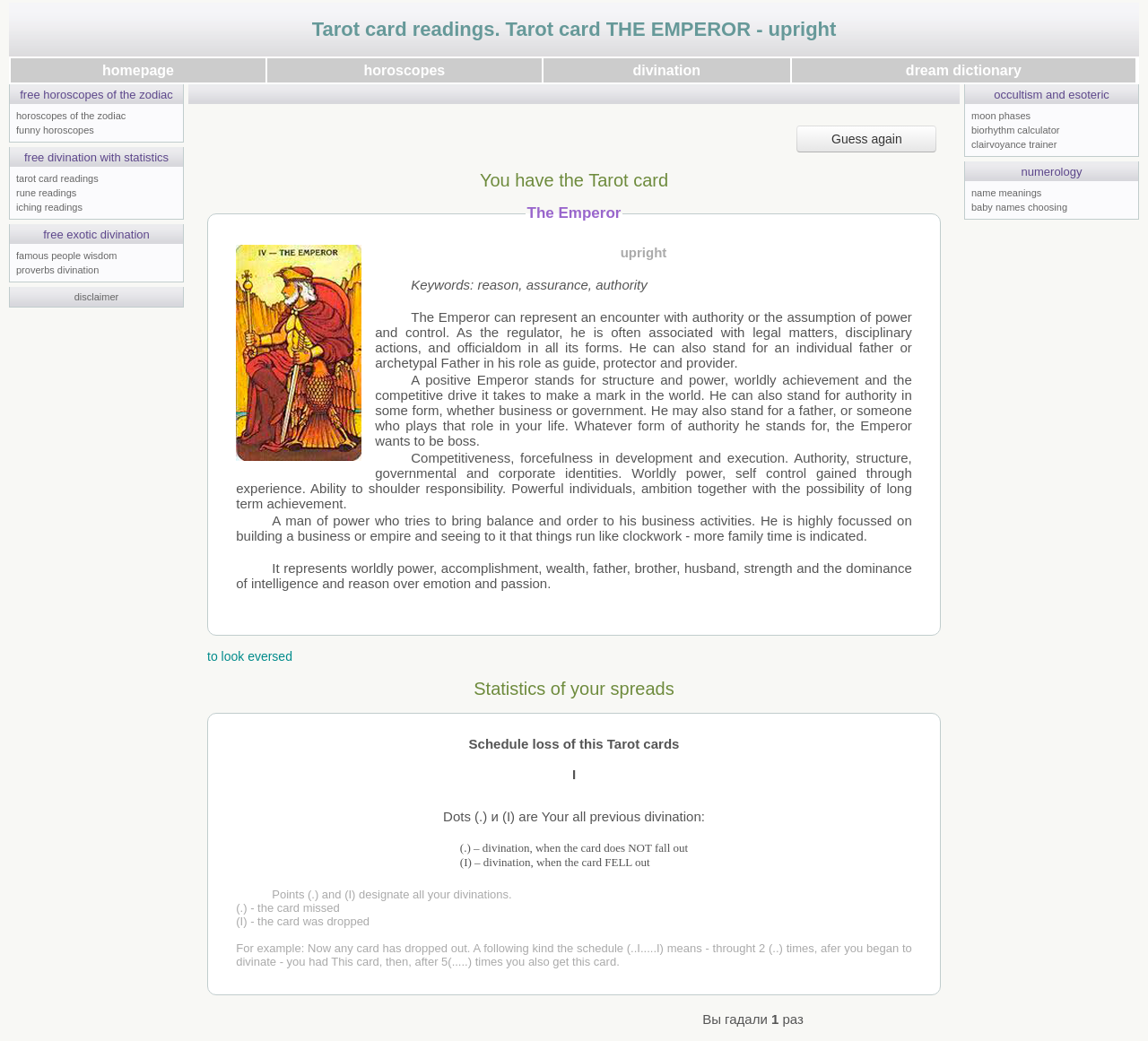Answer the following in one word or a short phrase: 
What is the meaning of the dots (.) and (I) in the statistics section?

Divination results